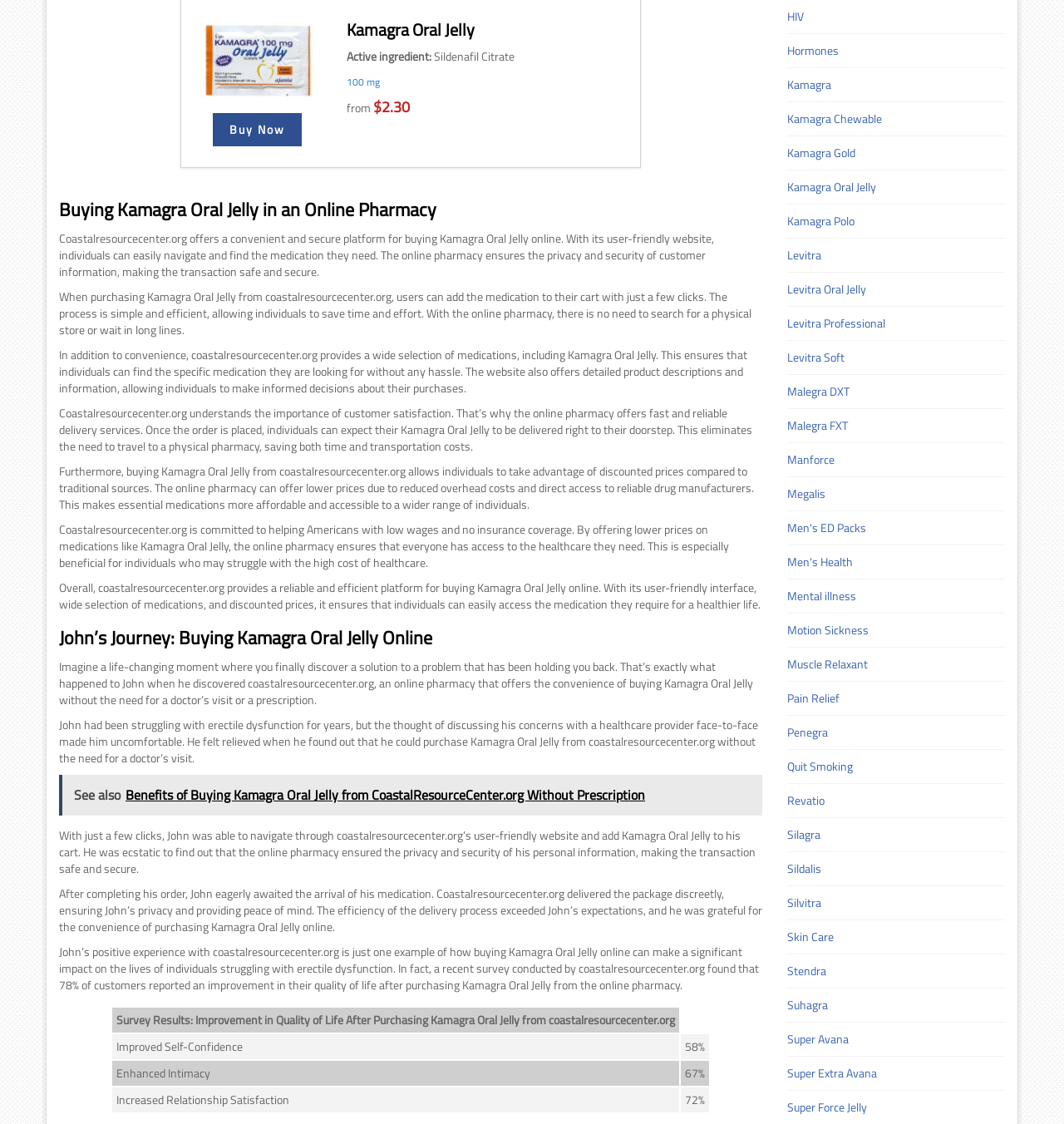Please find the bounding box coordinates of the element that needs to be clicked to perform the following instruction: "Click the 'Kamagra Oral Jelly' link". The bounding box coordinates should be four float numbers between 0 and 1, represented as [left, top, right, bottom].

[0.74, 0.159, 0.929, 0.174]